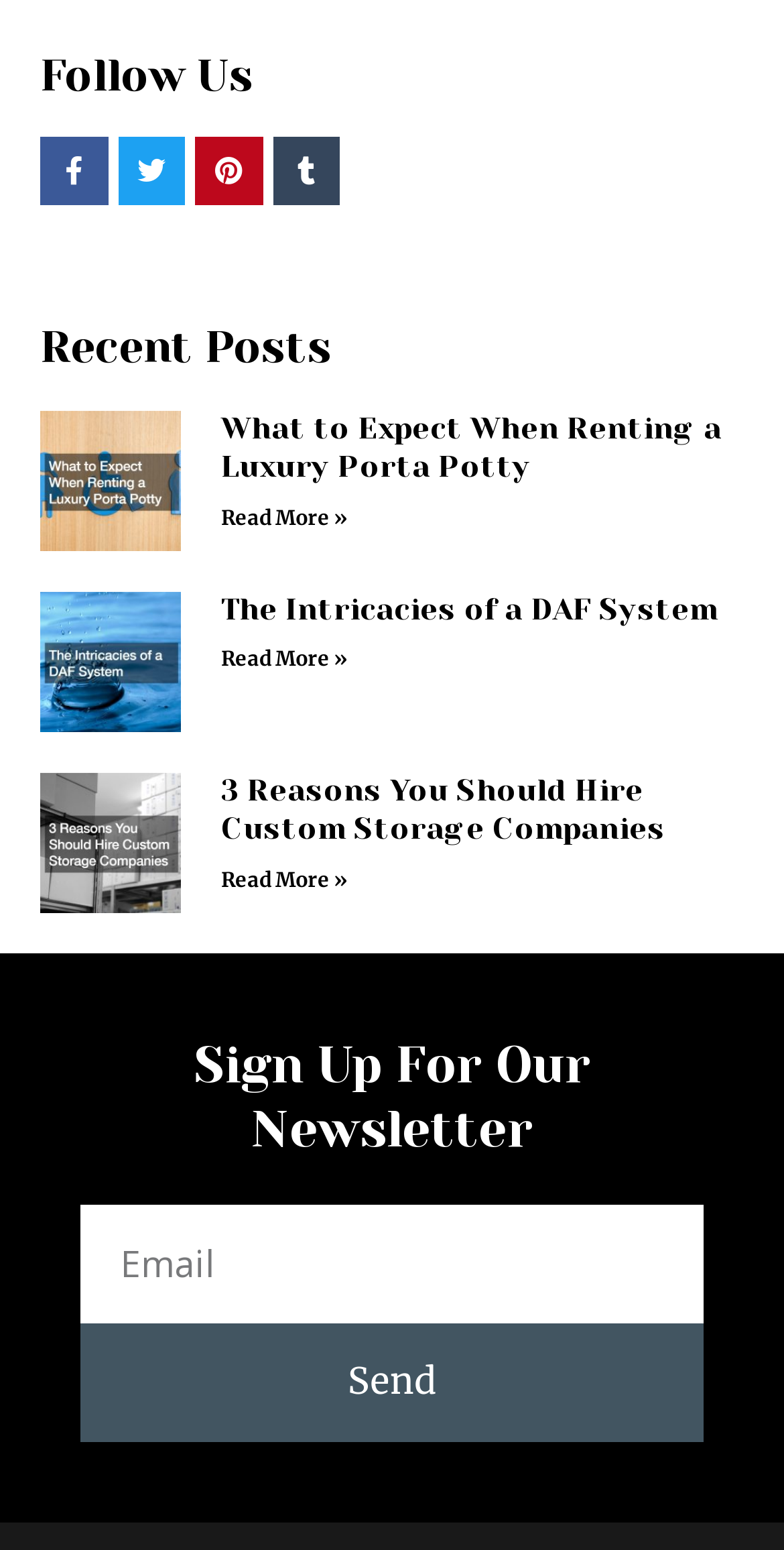Determine the bounding box coordinates of the region I should click to achieve the following instruction: "Open the menu". Ensure the bounding box coordinates are four float numbers between 0 and 1, i.e., [left, top, right, bottom].

None